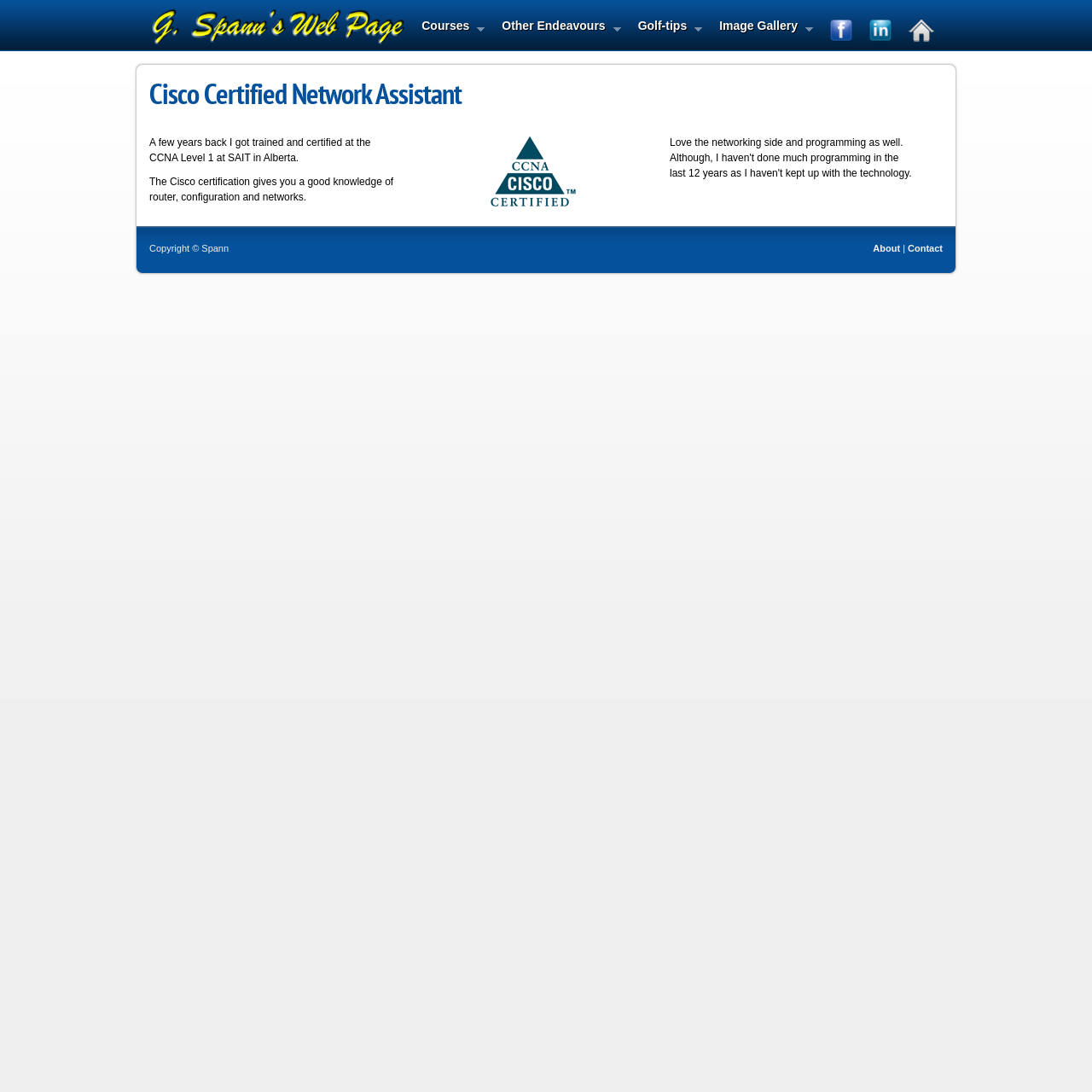Please answer the following question using a single word or phrase: 
How many images are on the webpage?

4